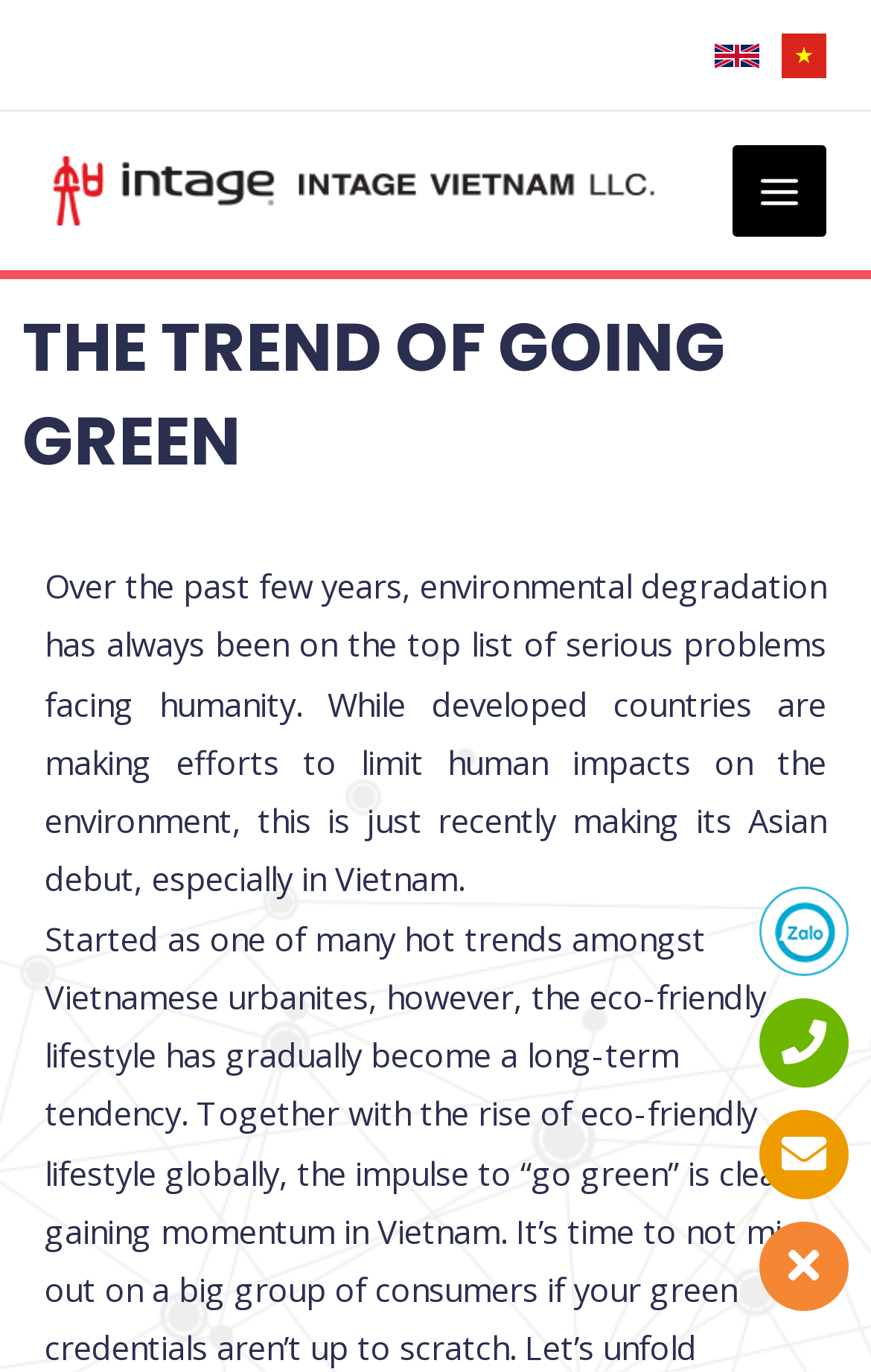Respond with a single word or phrase:
Is the main menu expanded?

No